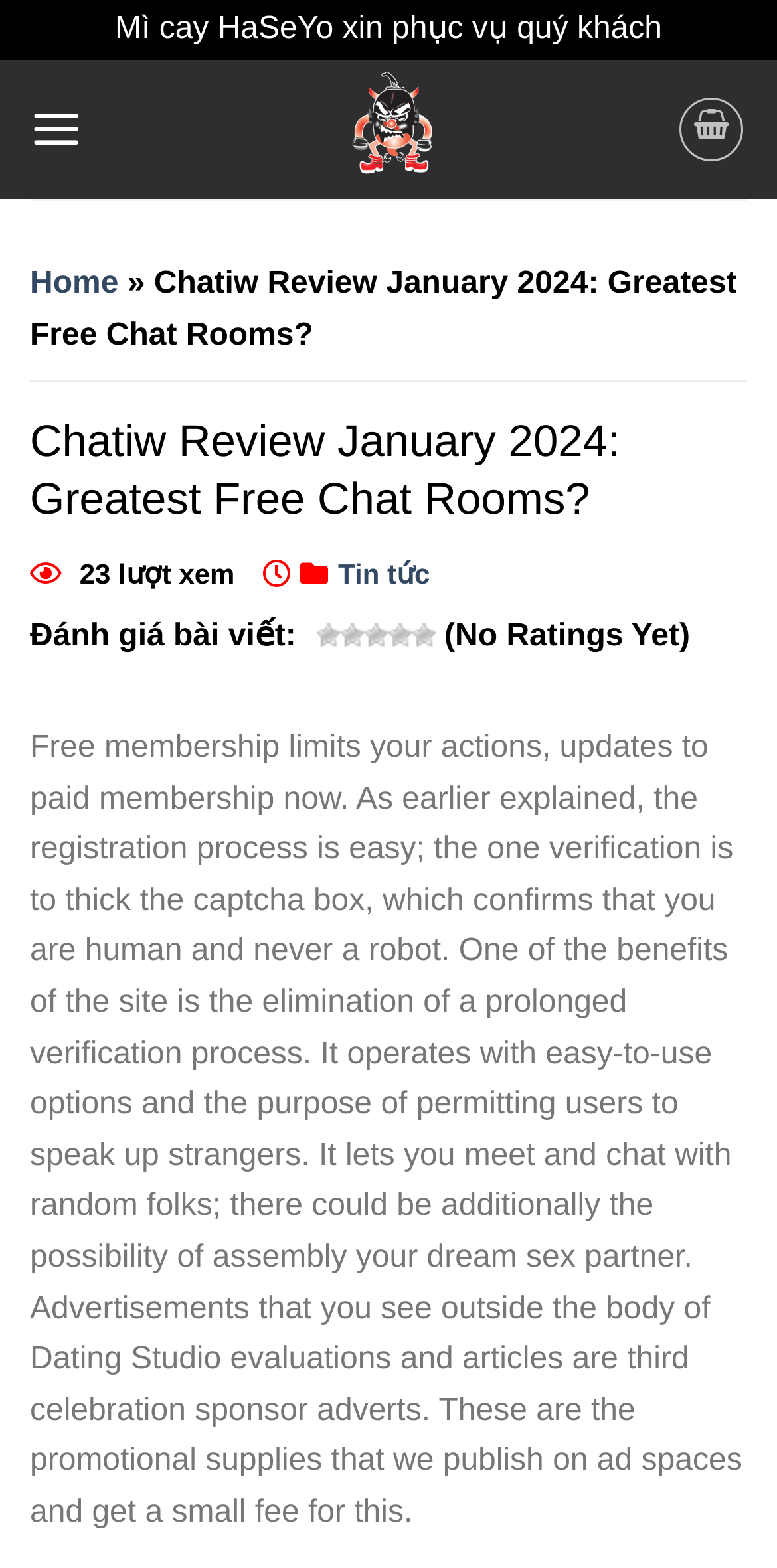Please find the bounding box coordinates of the element's region to be clicked to carry out this instruction: "Open the 'Menu'".

[0.038, 0.05, 0.146, 0.116]